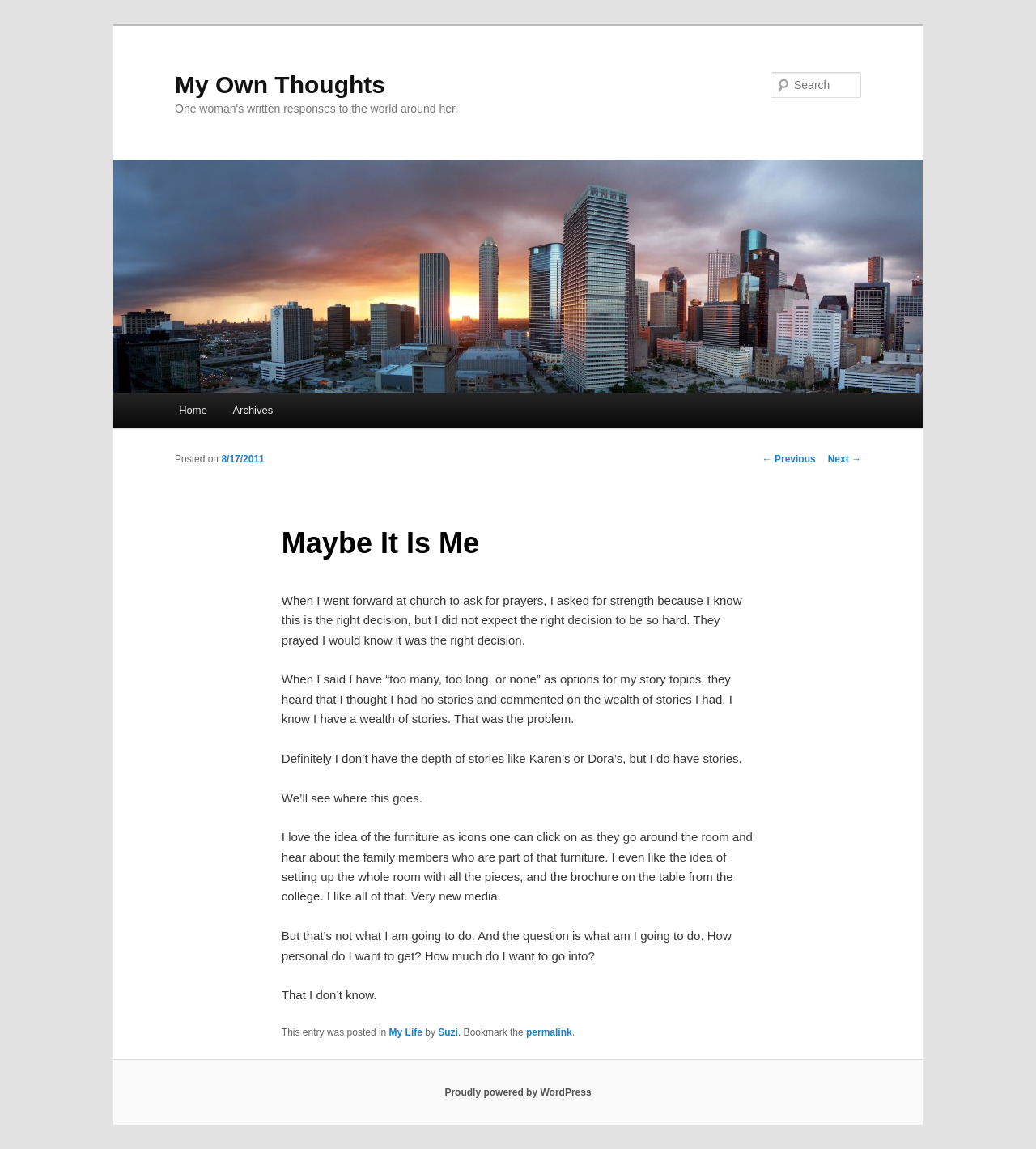Provide a brief response to the question using a single word or phrase: 
What is the author's name?

Suzi